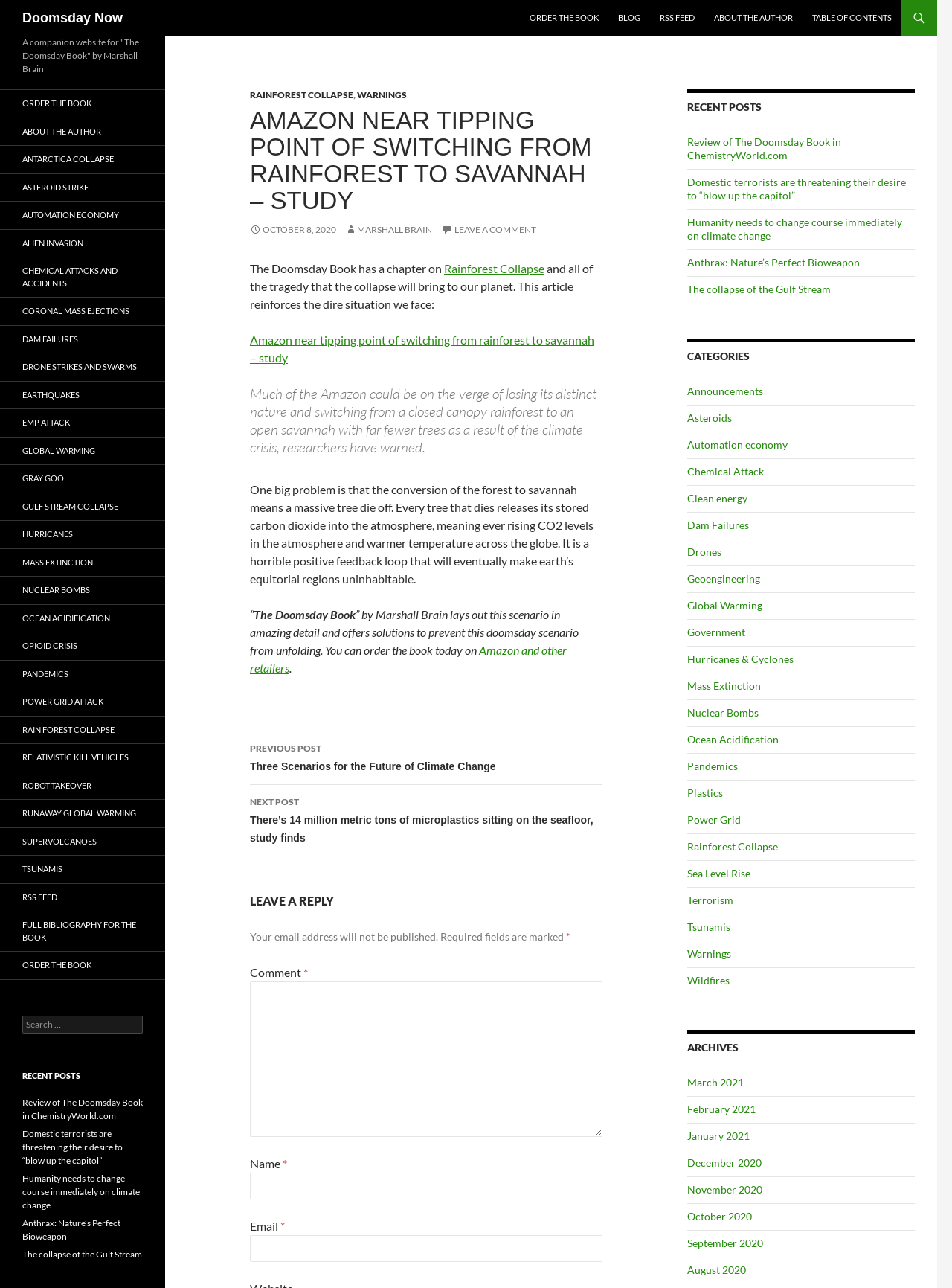Please provide a comprehensive response to the question based on the details in the image: What is the title of the article?

The title of the article can be found in the heading element with the text 'AMAZON NEAR TIPPING POINT OF SWITCHING FROM RAINFOREST TO SAVANNAH – STUDY'.